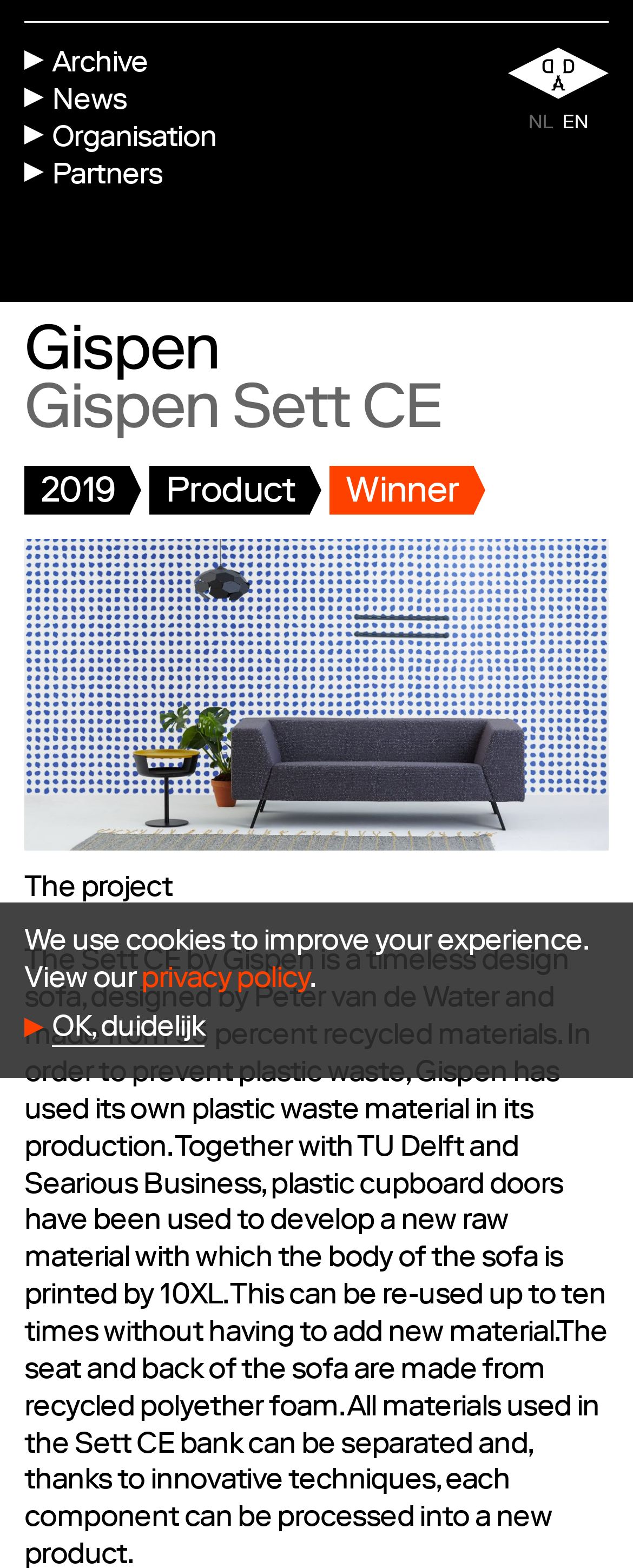What is the category of the award?
Kindly answer the question with as much detail as you can.

There is a link on the webpage with the text 'Product', which is likely the category of the award being referred to, as it is accompanied by other links such as 'Winner'.